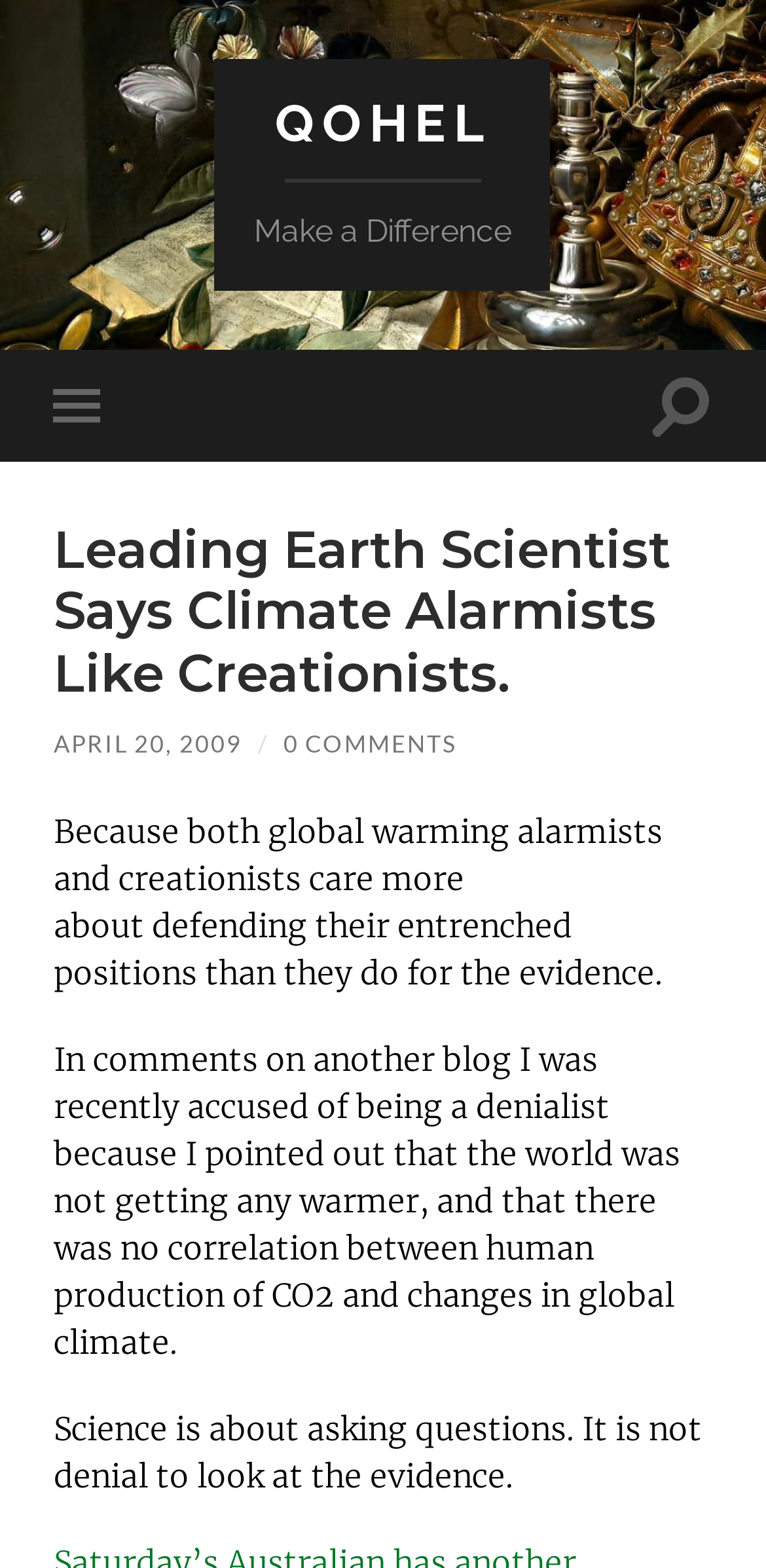Bounding box coordinates are specified in the format (top-left x, top-left y, bottom-right x, bottom-right y). All values are floating point numbers bounded between 0 and 1. Please provide the bounding box coordinate of the region this sentence describes: Search

None